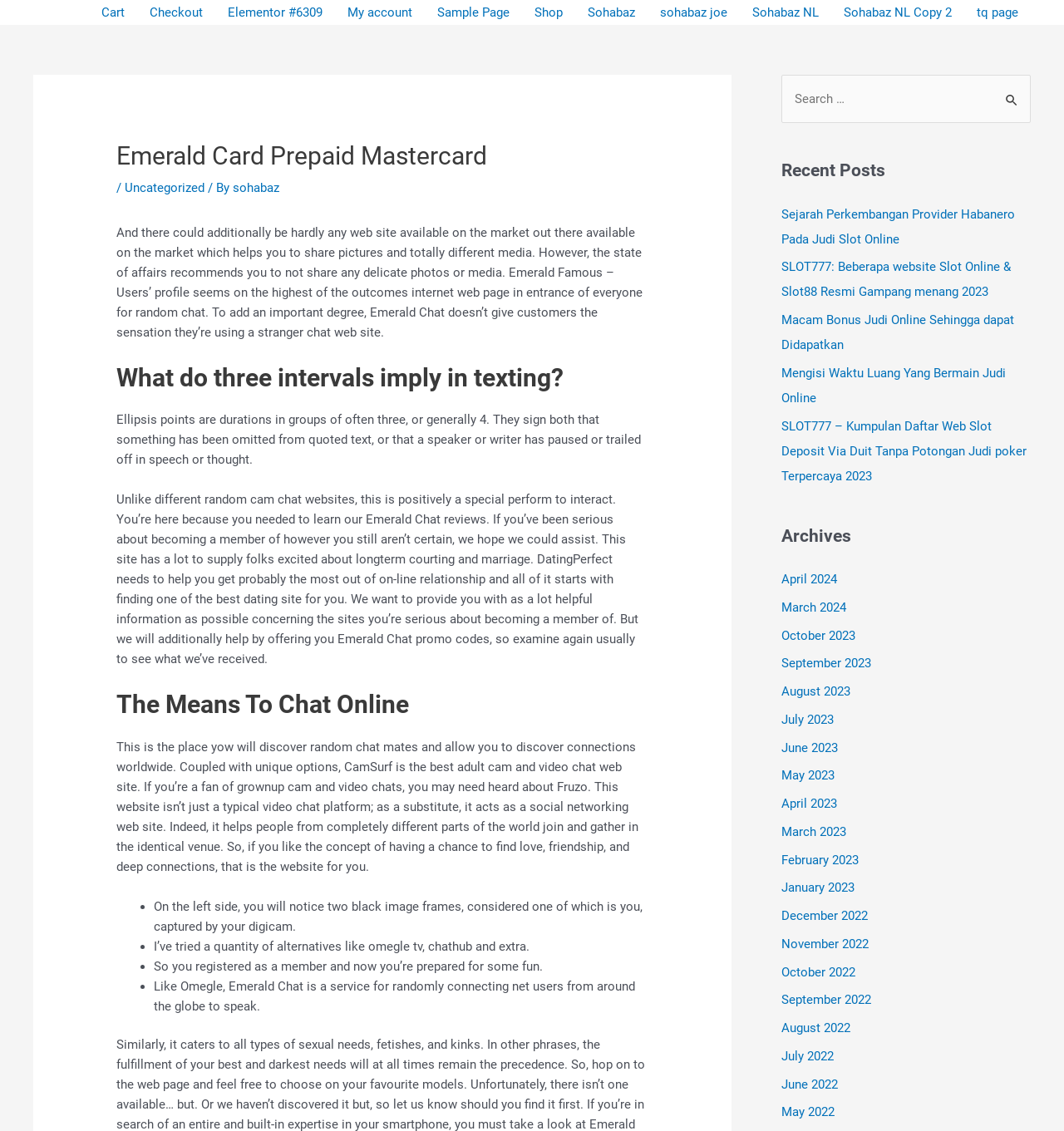Please extract the title of the webpage.

Emerald Card Prepaid Mastercard